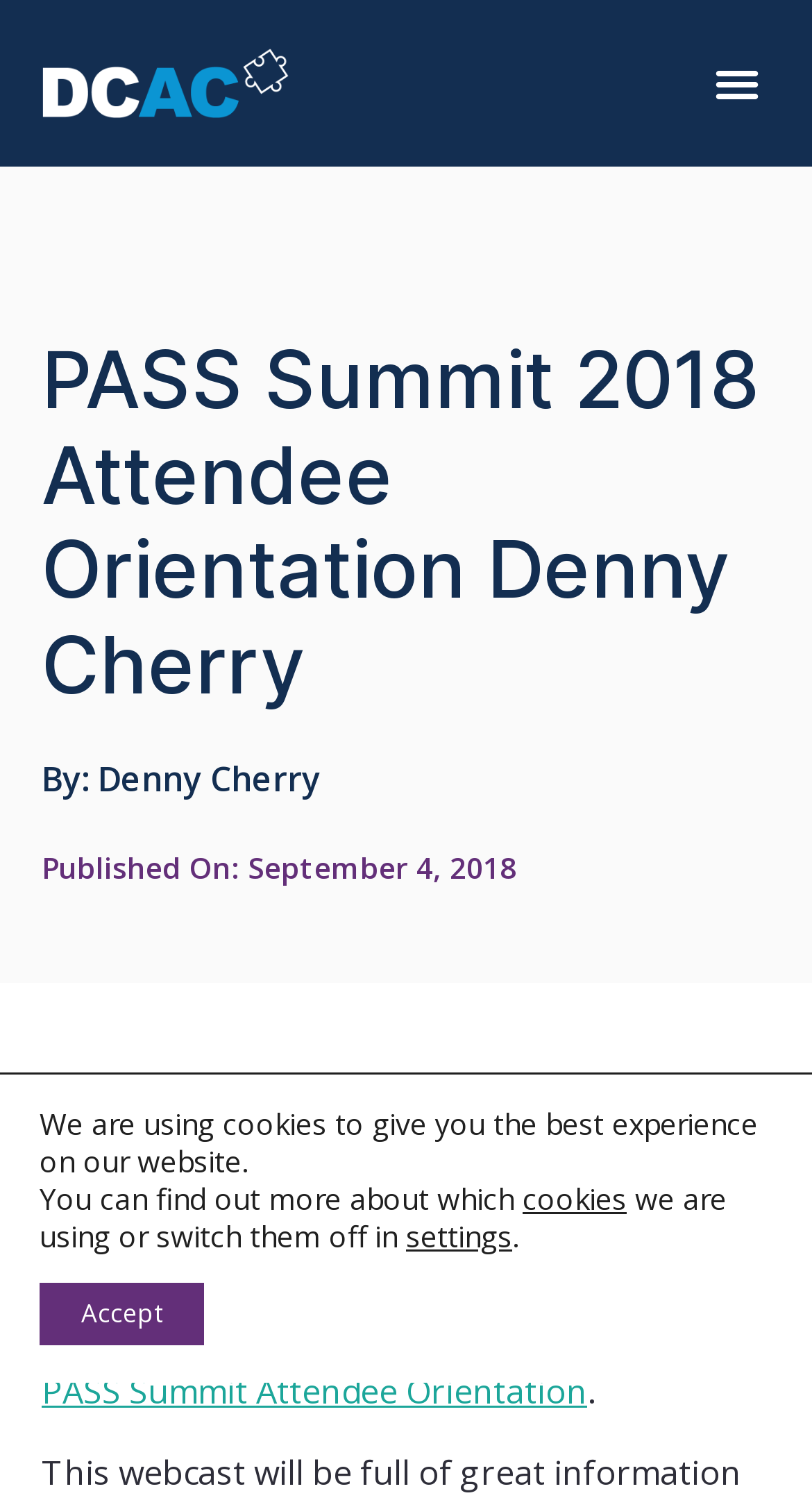Please determine the bounding box coordinates of the element to click on in order to accomplish the following task: "Read the article by Denny Cherry". Ensure the coordinates are four float numbers ranging from 0 to 1, i.e., [left, top, right, bottom].

[0.051, 0.501, 0.395, 0.534]